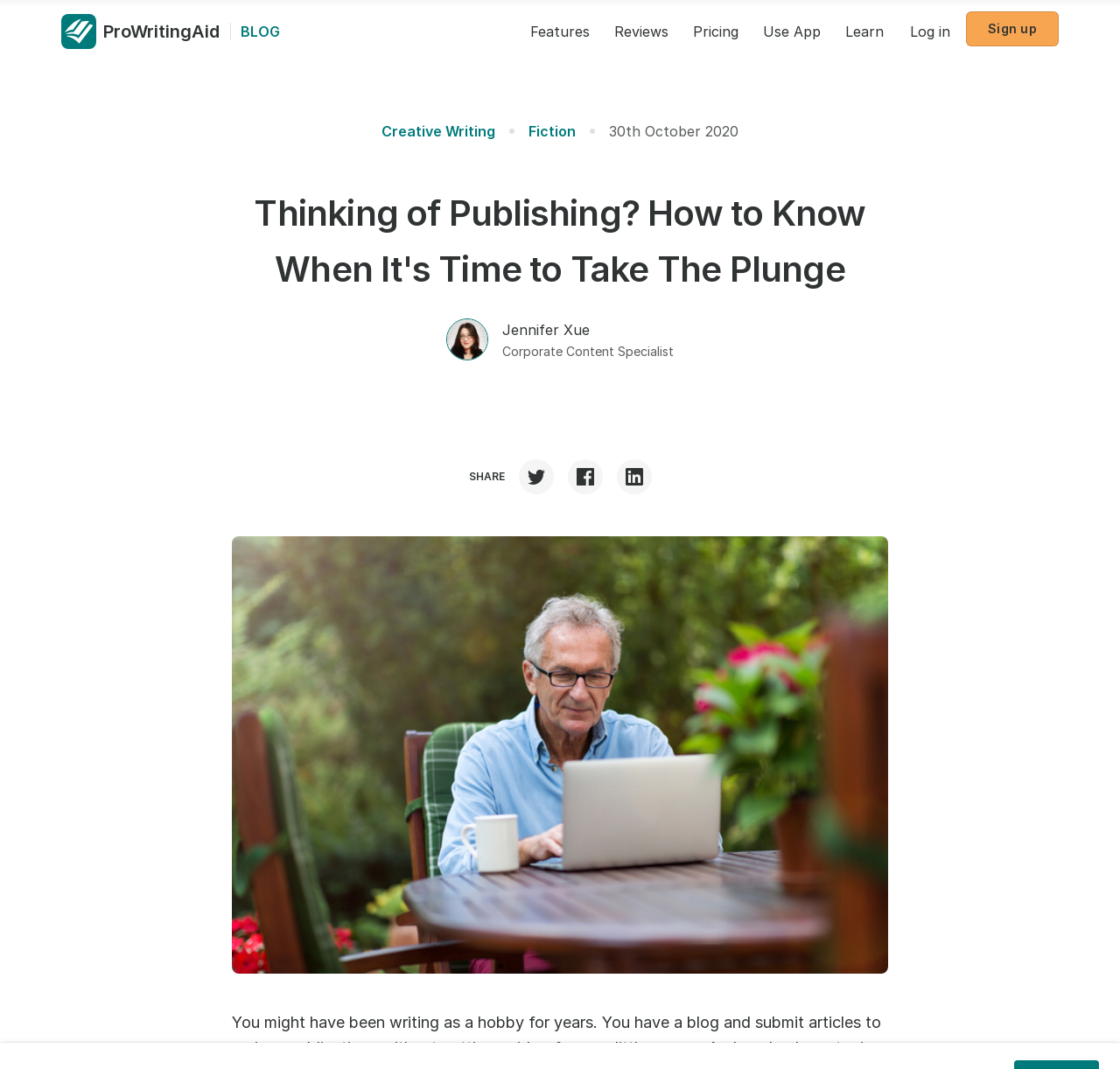Determine the bounding box coordinates for the UI element with the following description: "Log in". The coordinates should be four float numbers between 0 and 1, represented as [left, top, right, bottom].

[0.803, 0.013, 0.858, 0.046]